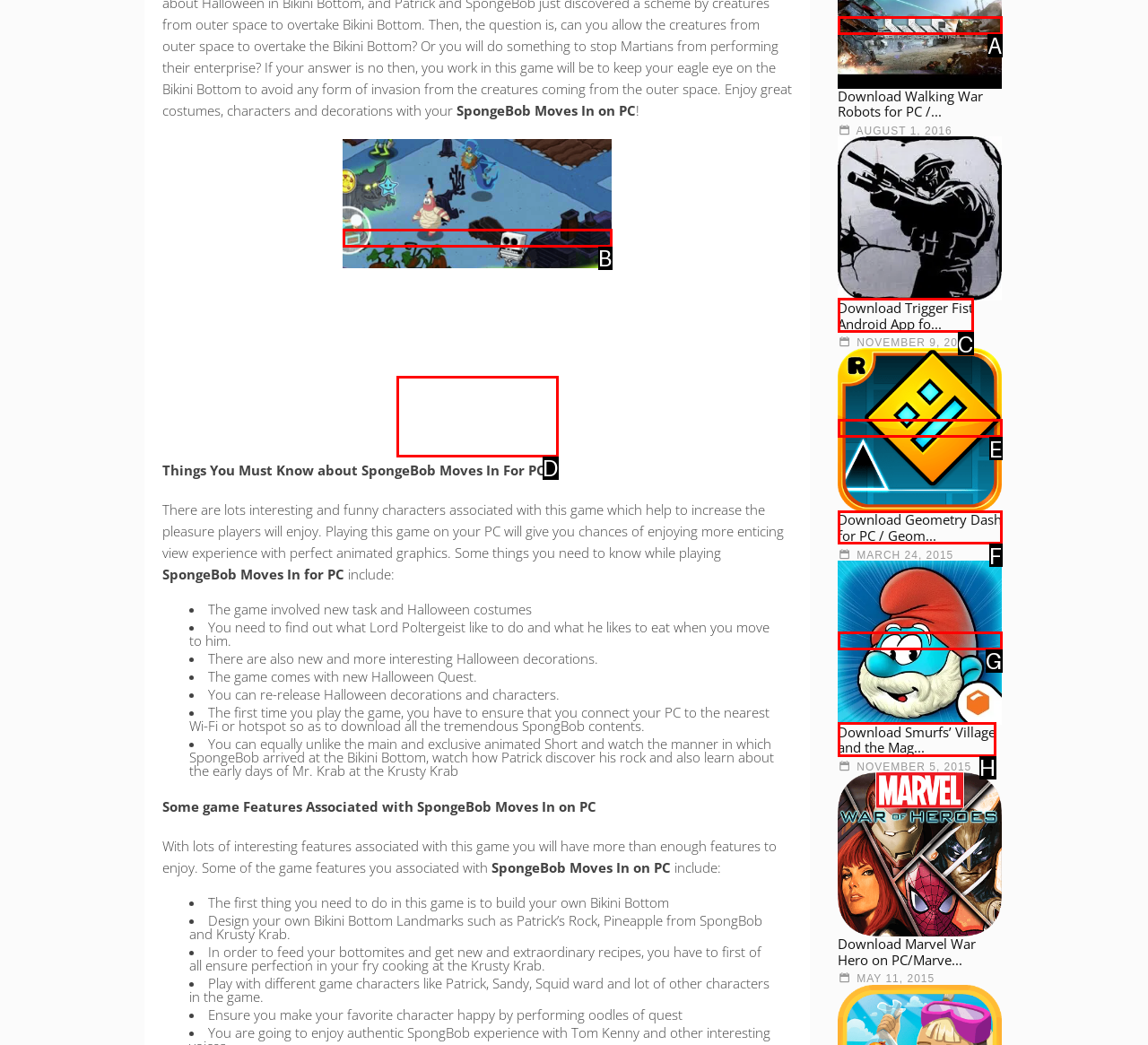Determine which option should be clicked to carry out this task: Download Walking War Robots for PC
State the letter of the correct choice from the provided options.

A